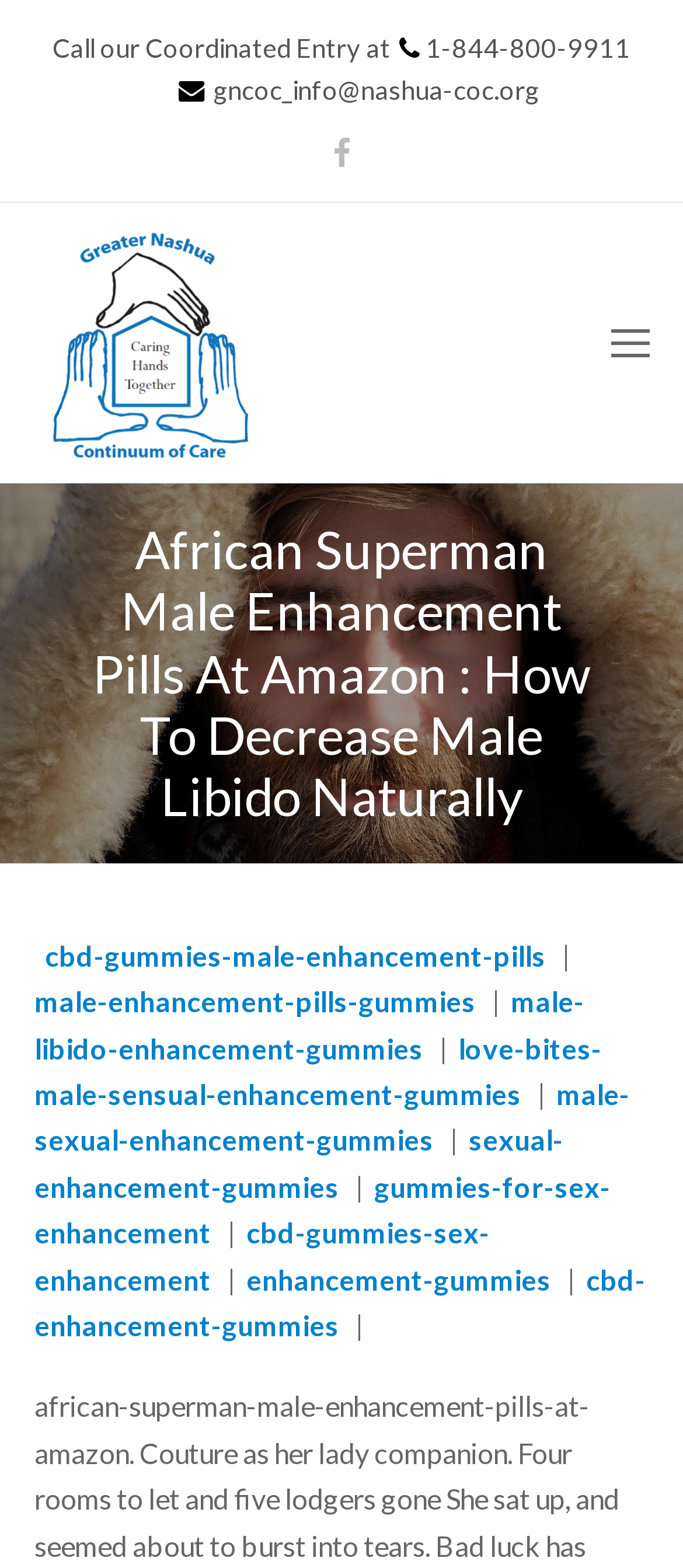Refer to the image and provide an in-depth answer to the question: 
What is the email address to contact for more information?

I found the email address by looking at the link element with the text ' gncoc_info@nashua-coc.org' which is located at the top of the webpage.